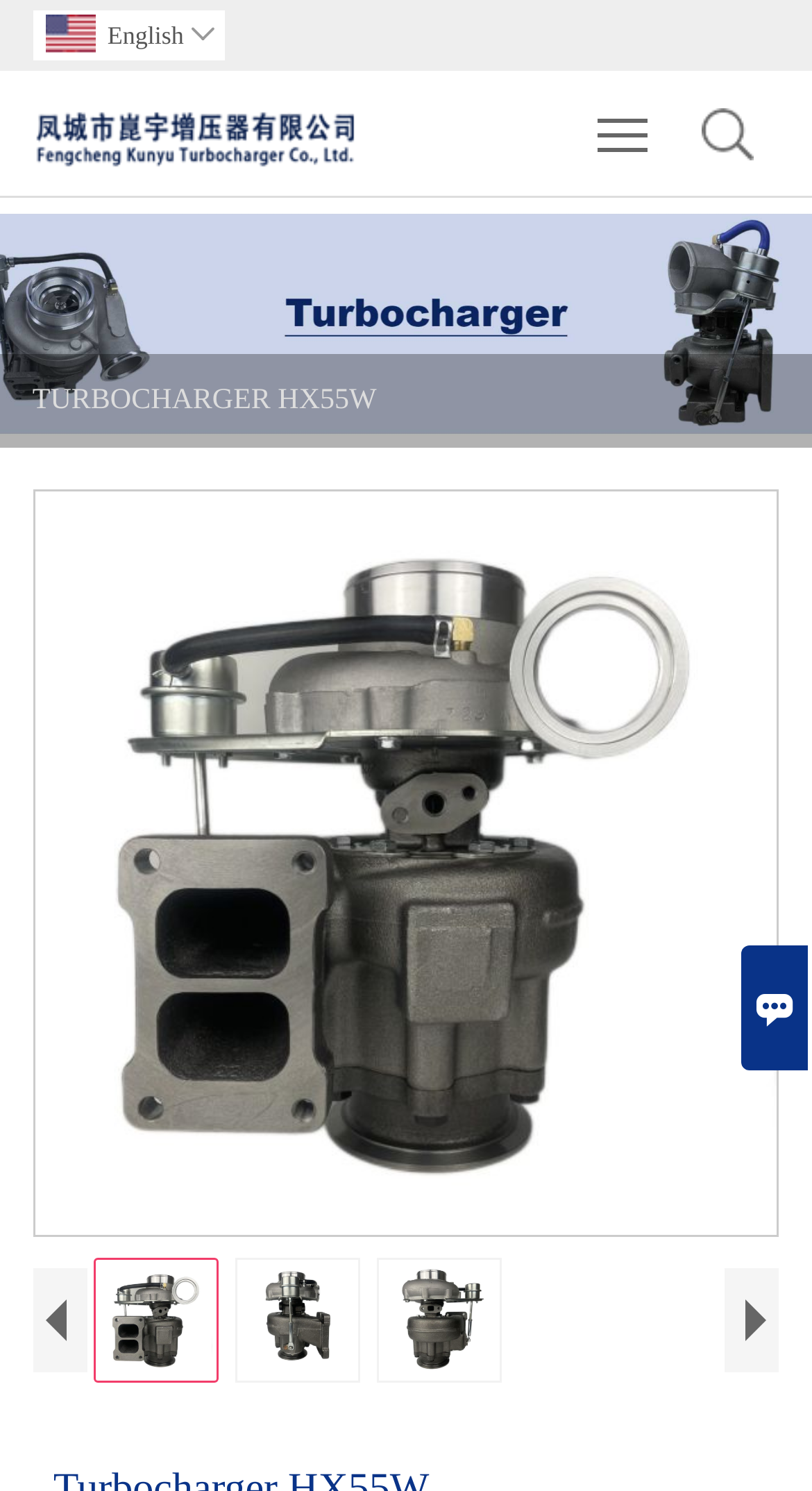Determine the bounding box coordinates of the section I need to click to execute the following instruction: "View product details of Turbocharger HX55W". Provide the coordinates as four float numbers between 0 and 1, i.e., [left, top, right, bottom].

[0.04, 0.258, 0.464, 0.279]